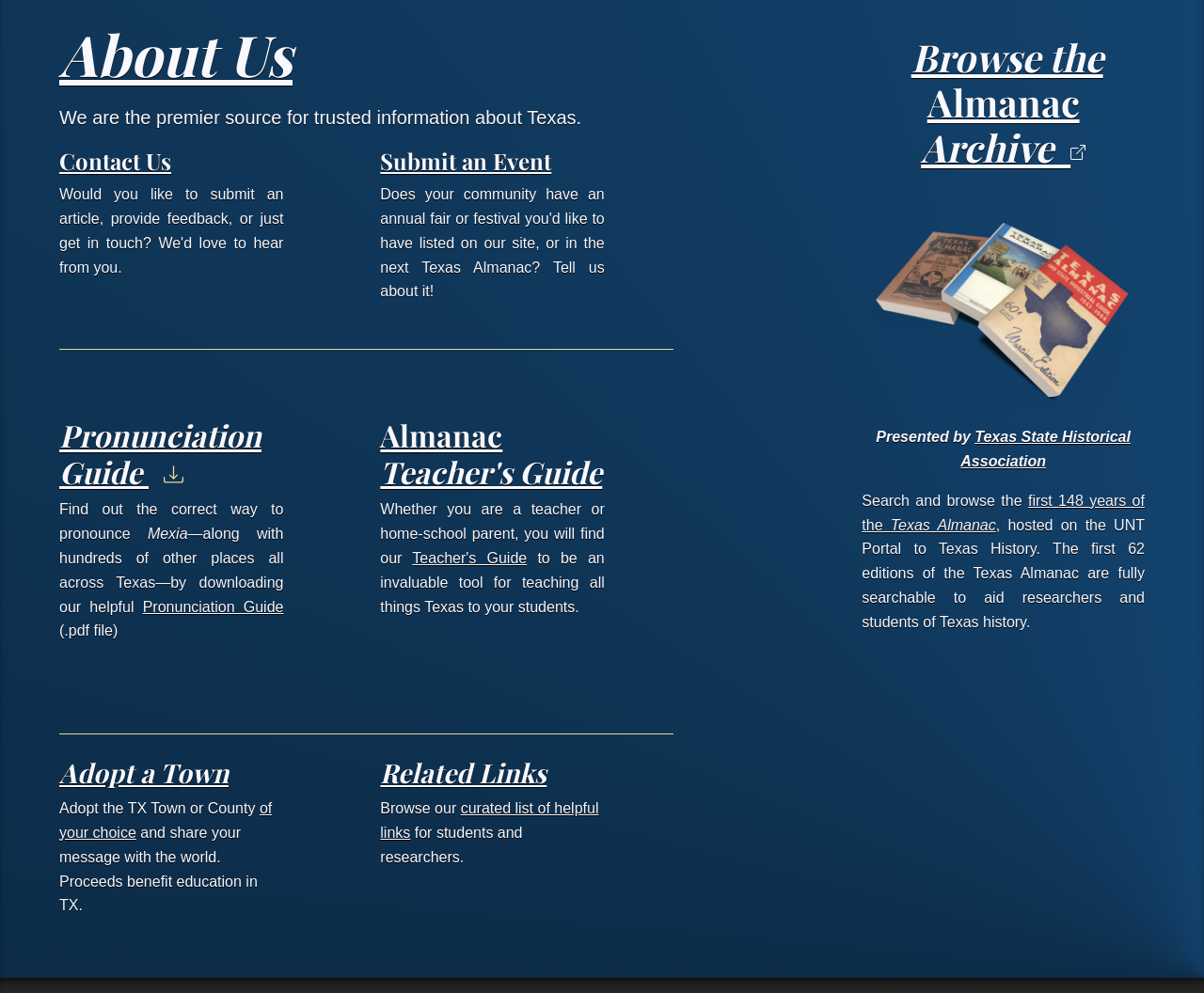Provide the bounding box coordinates of the HTML element this sentence describes: "Search". The bounding box coordinates consist of four float numbers between 0 and 1, i.e., [left, top, right, bottom].

None